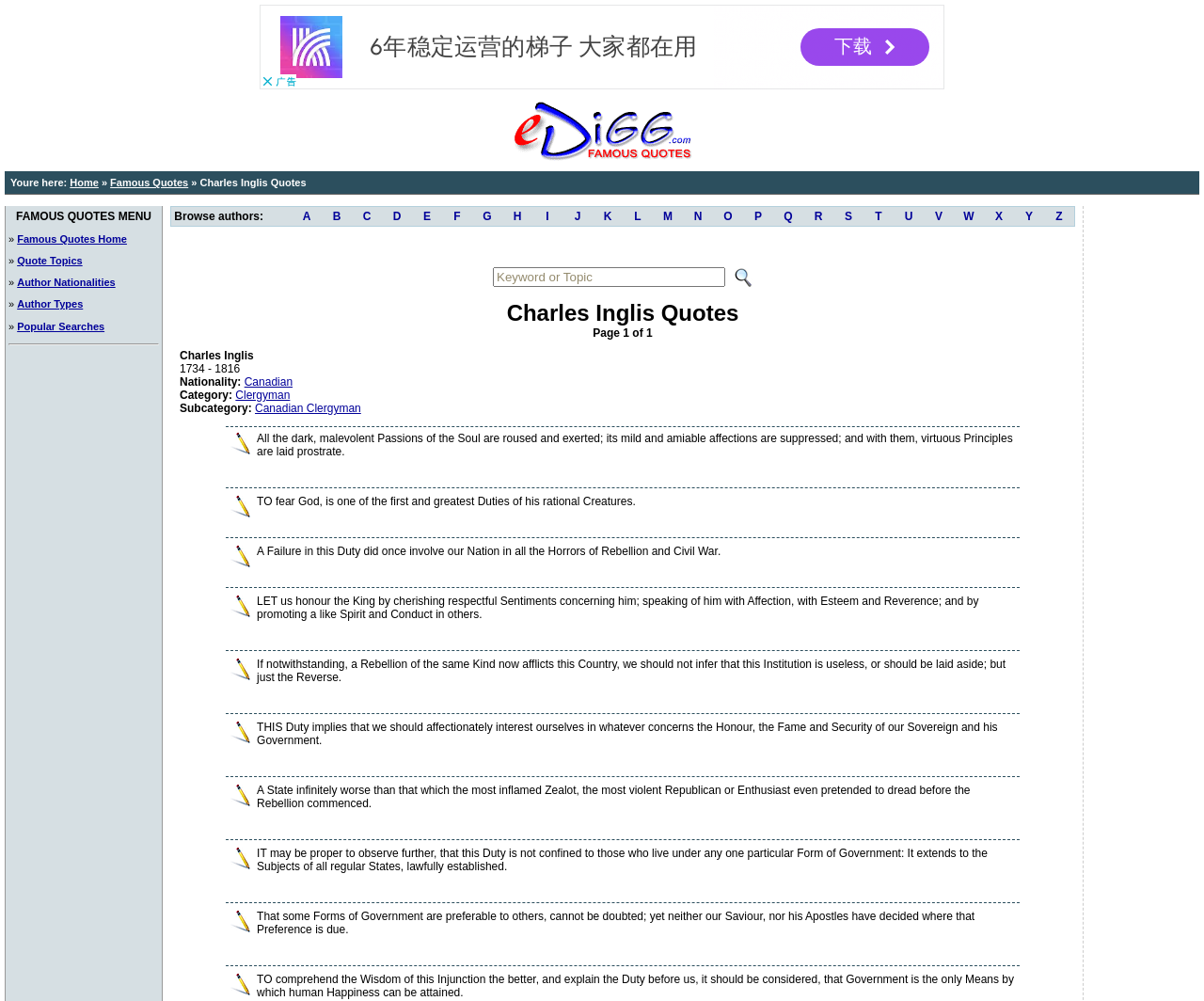Kindly determine the bounding box coordinates for the area that needs to be clicked to execute this instruction: "Click on the 'Home' link".

[0.058, 0.177, 0.082, 0.188]